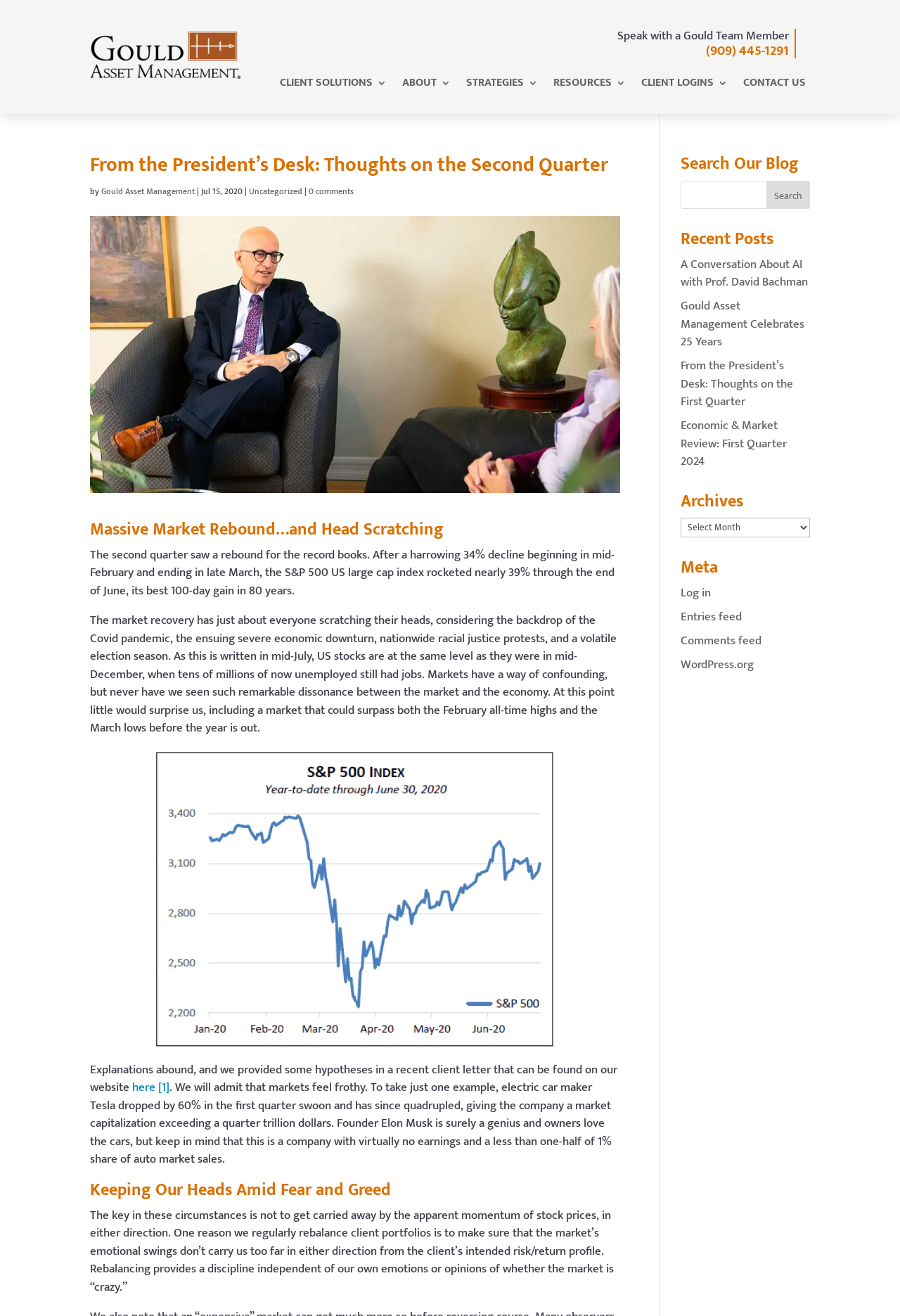What is the purpose of rebalancing client portfolios mentioned in the article?
Answer briefly with a single word or phrase based on the image.

to keep risk/return profile